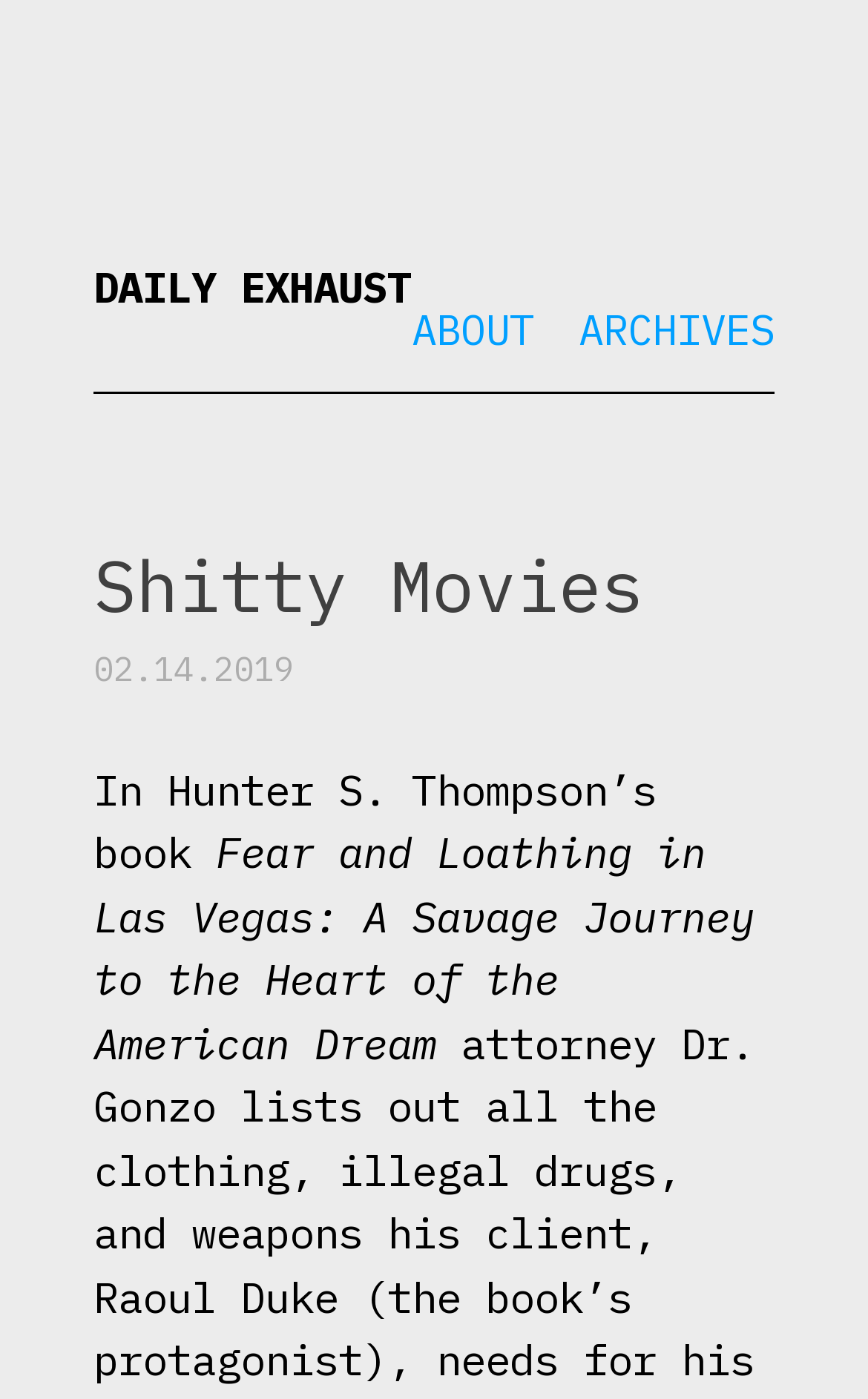Answer briefly with one word or phrase:
What is the date of the latest article?

02.14.2019